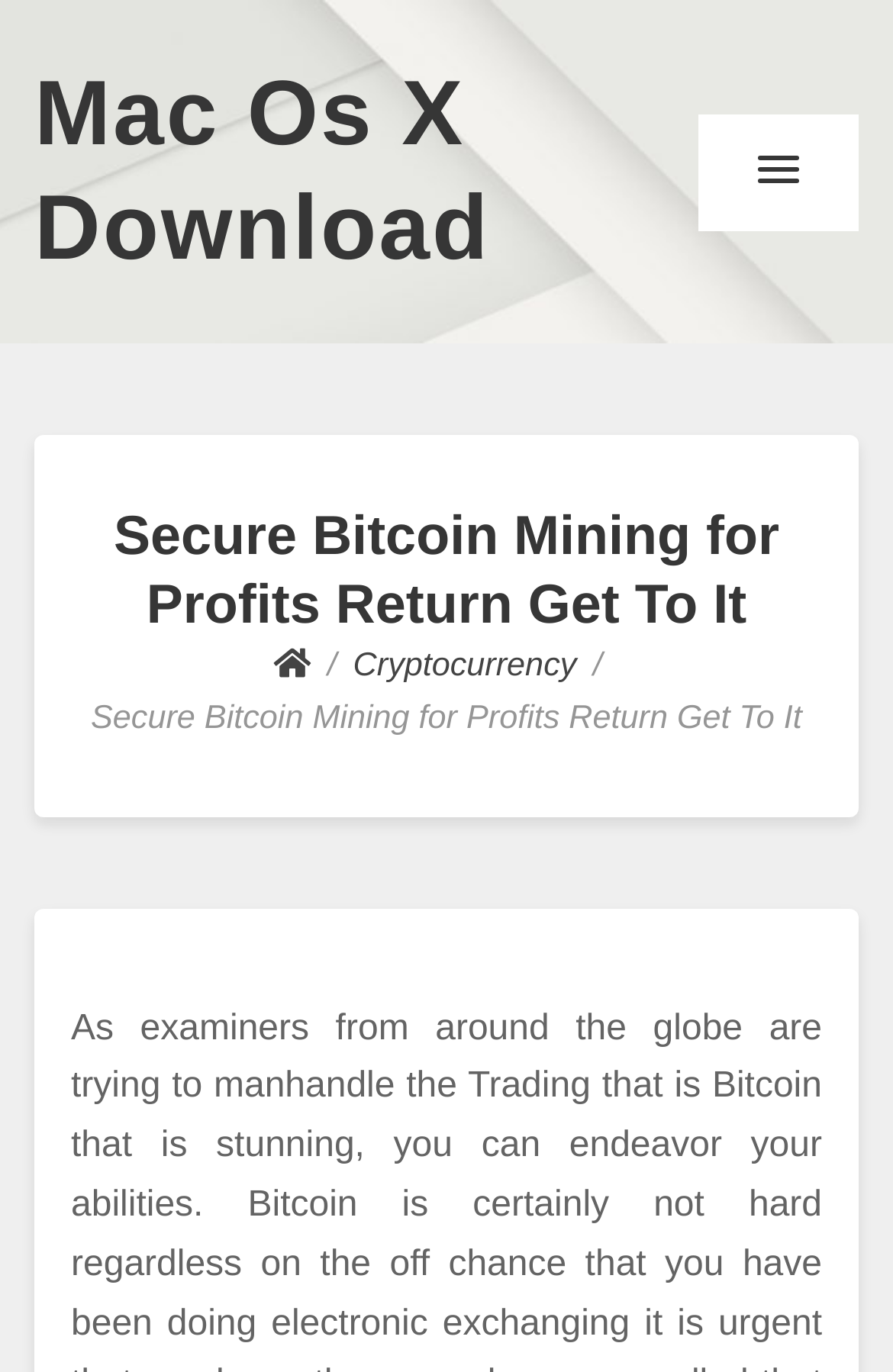Determine the bounding box coordinates for the HTML element mentioned in the following description: "Mac Os X Download". The coordinates should be a list of four floats ranging from 0 to 1, represented as [left, top, right, bottom].

[0.038, 0.047, 0.549, 0.204]